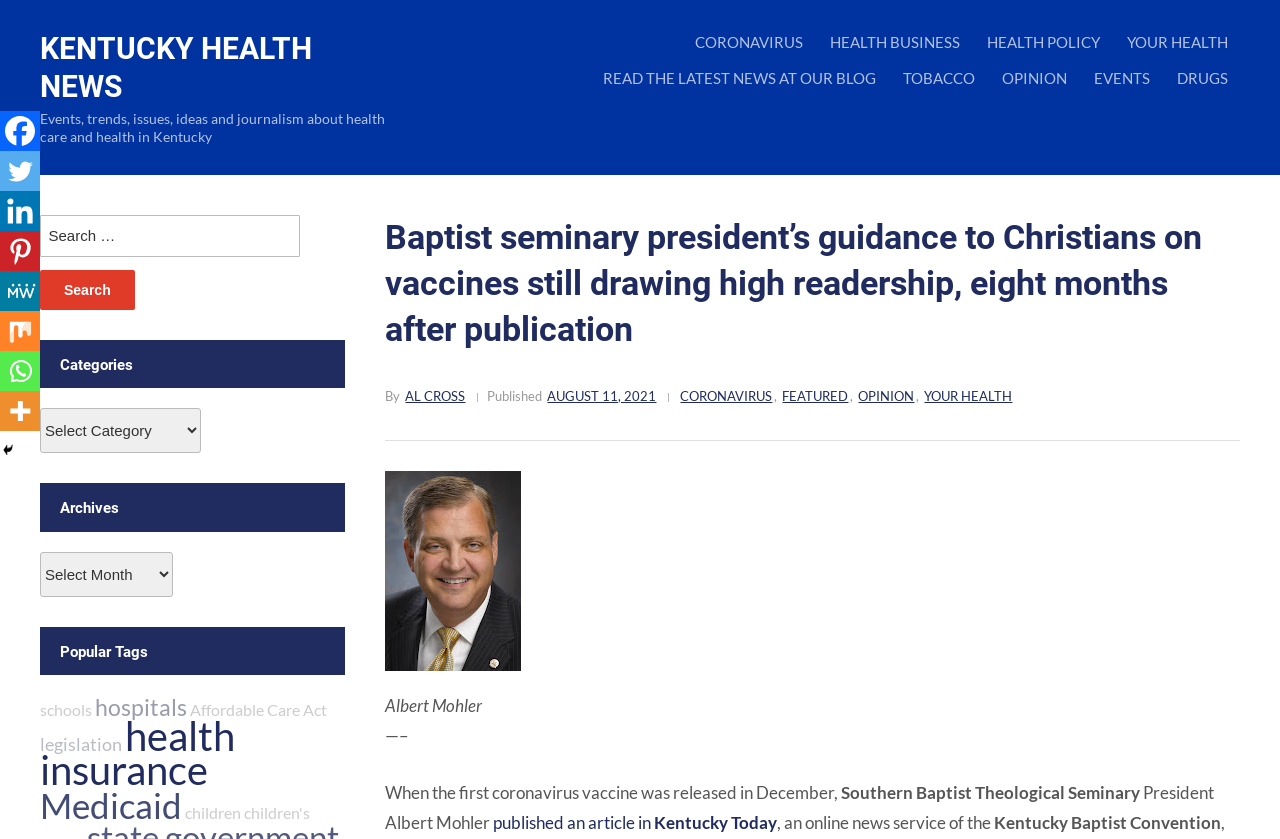Answer the question with a brief word or phrase:
How many popular tags are displayed on the webpage?

7